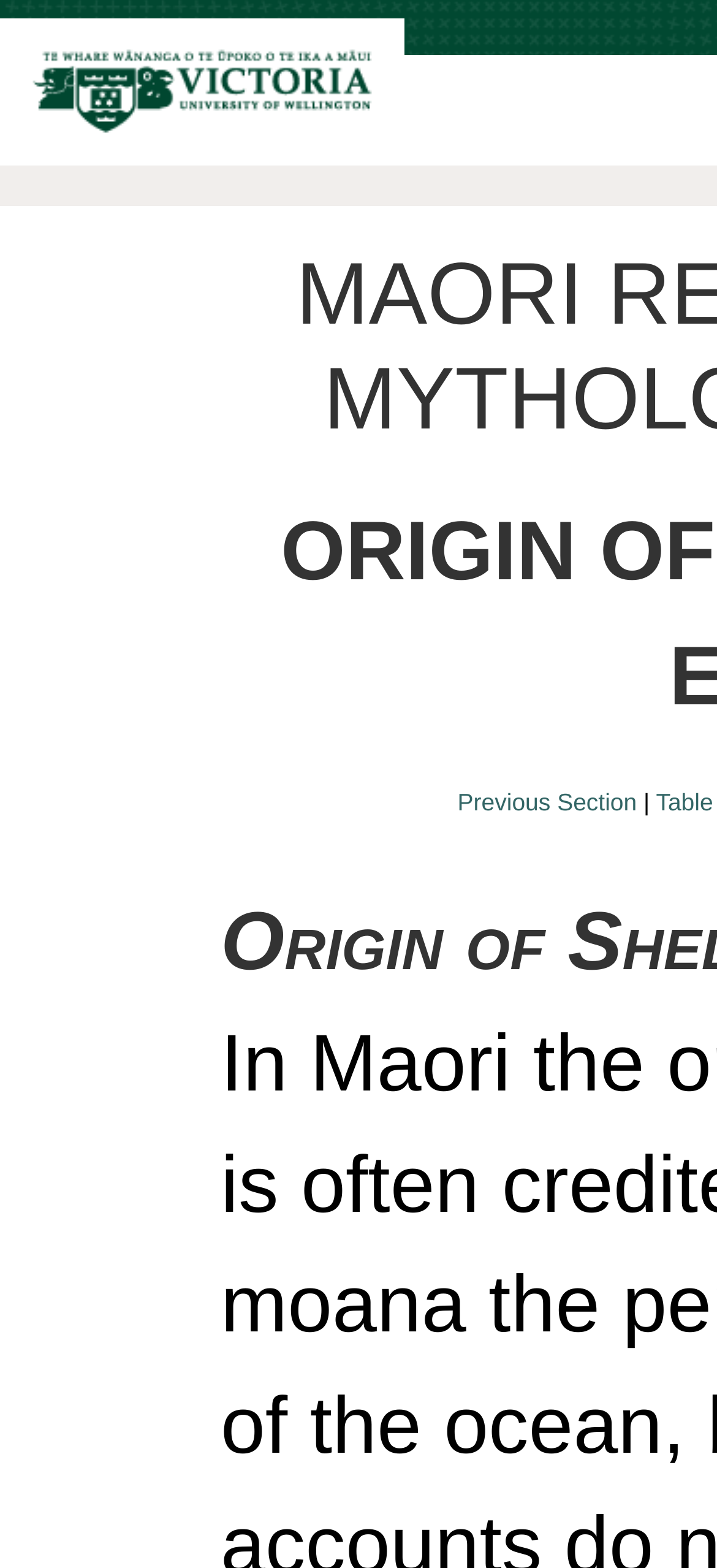Please determine the bounding box coordinates, formatted as (top-left x, top-left y, bottom-right x, bottom-right y), with all values as floating point numbers between 0 and 1. Identify the bounding box of the region described as: Previous Section

[0.638, 0.503, 0.888, 0.52]